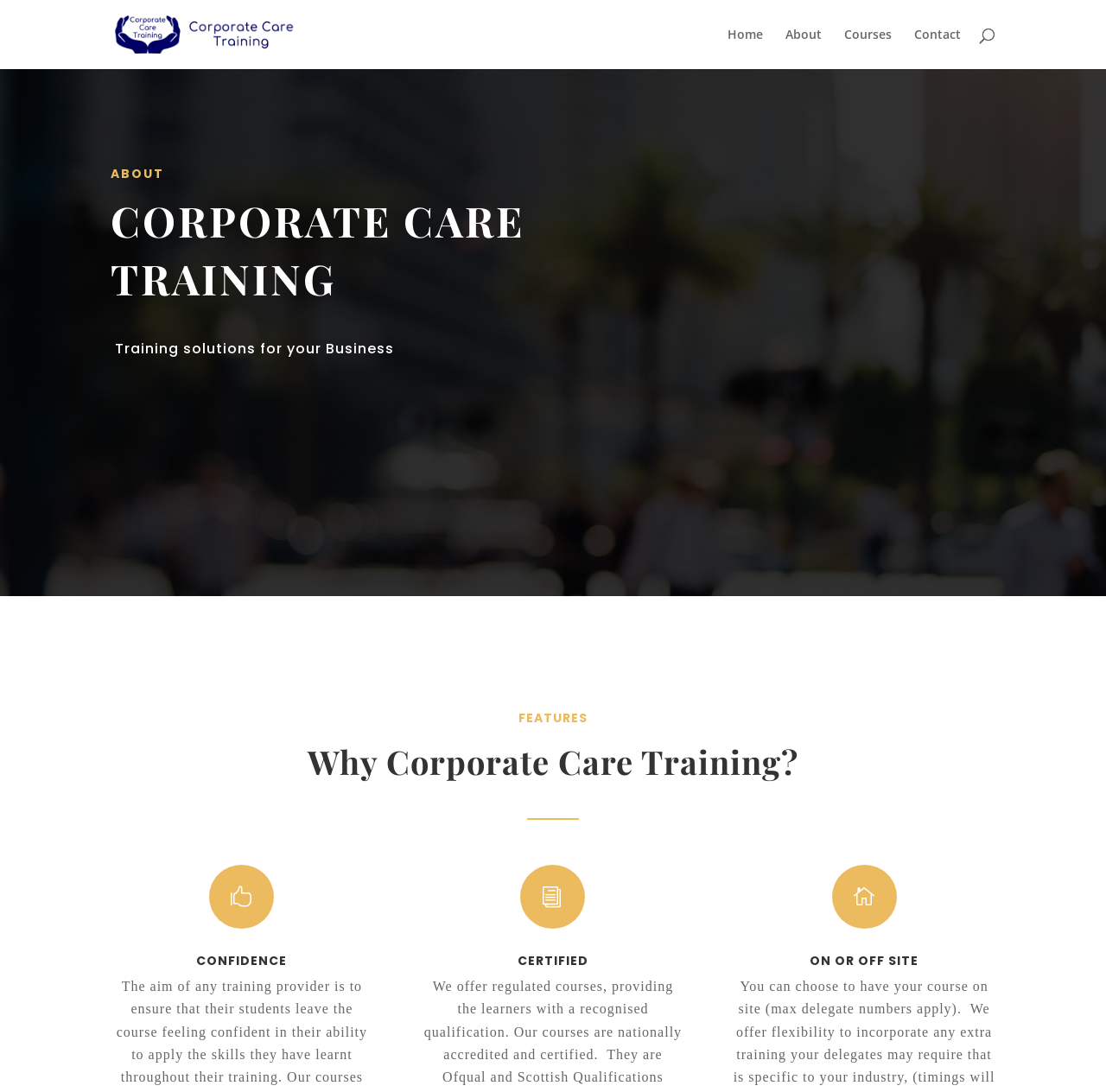Given the element description alt="Corporate Care Training", predict the bounding box coordinates for the UI element in the webpage screenshot. The format should be (top-left x, top-left y, bottom-right x, bottom-right y), and the values should be between 0 and 1.

[0.103, 0.023, 0.272, 0.038]